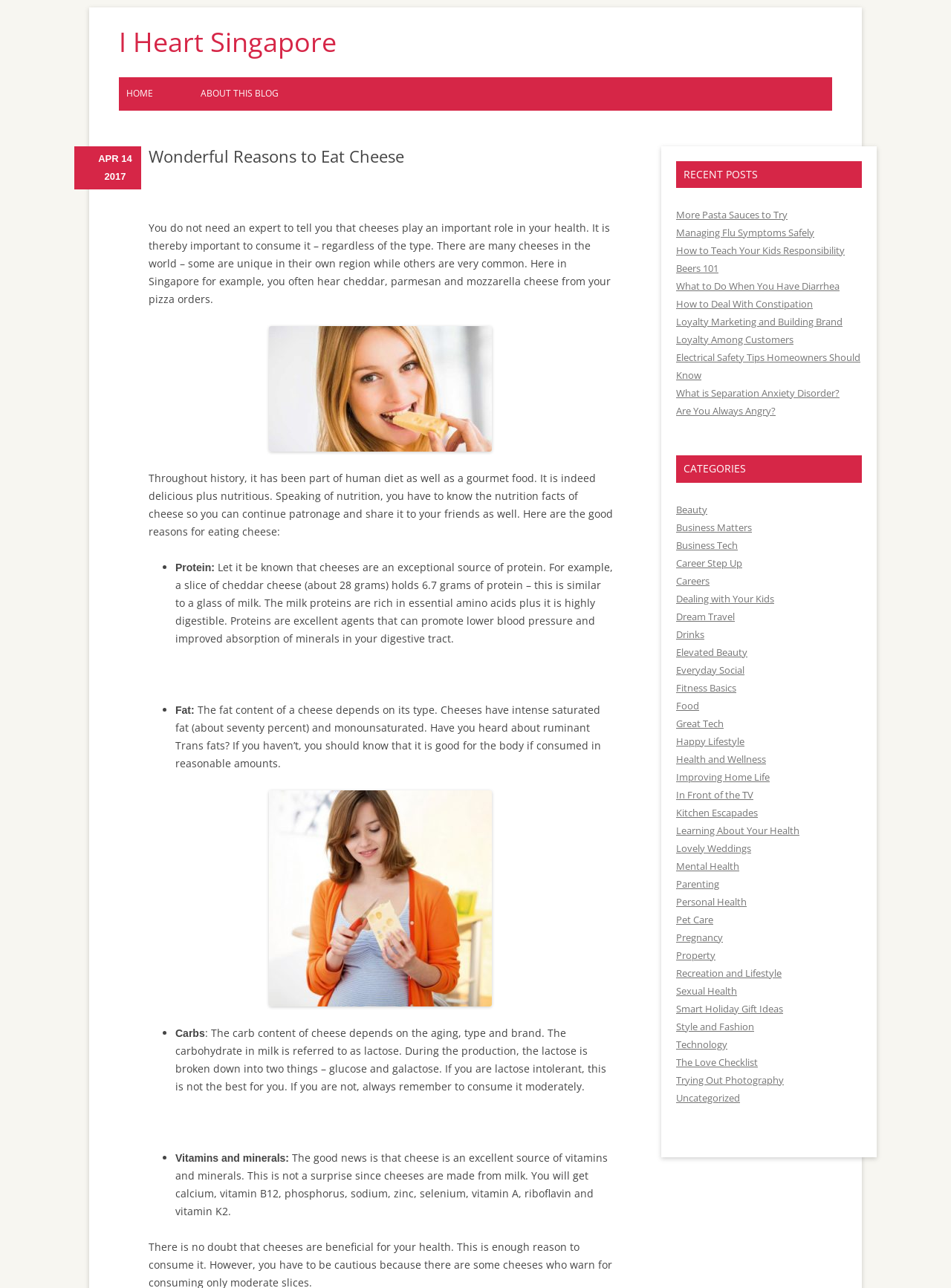What is the date of the article?
Please answer the question as detailed as possible.

The date of the article is April 14, 2017, as indicated by the timestamp at the bottom of the article.